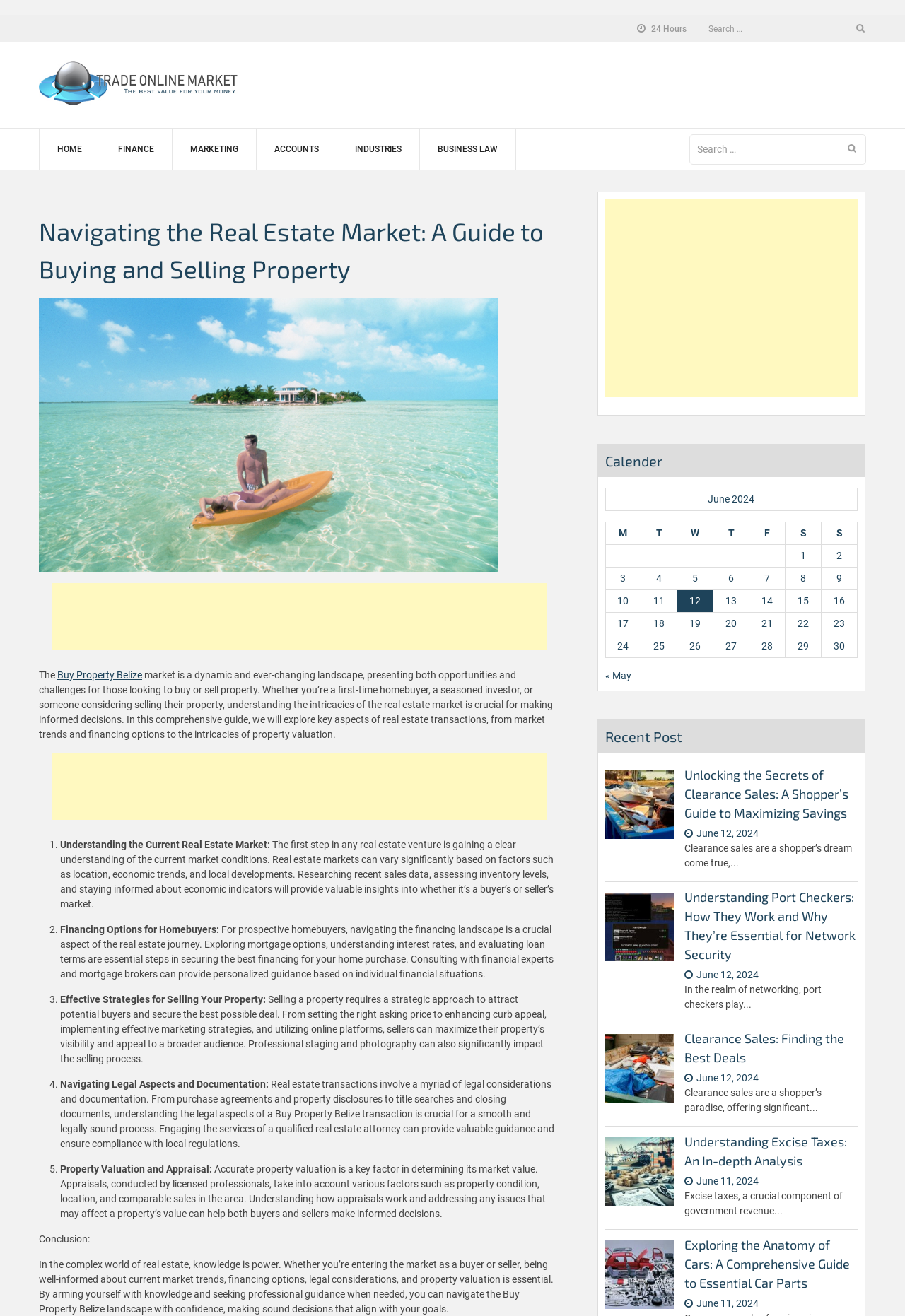How many financing options are mentioned for homebuyers?
Please give a detailed and elaborate answer to the question based on the image.

The webpage mentions exploring mortgage options, understanding interest rates, and evaluating loan terms as essential steps in securing the best financing for a home purchase, which implies that there is one financing option mentioned for homebuyers.